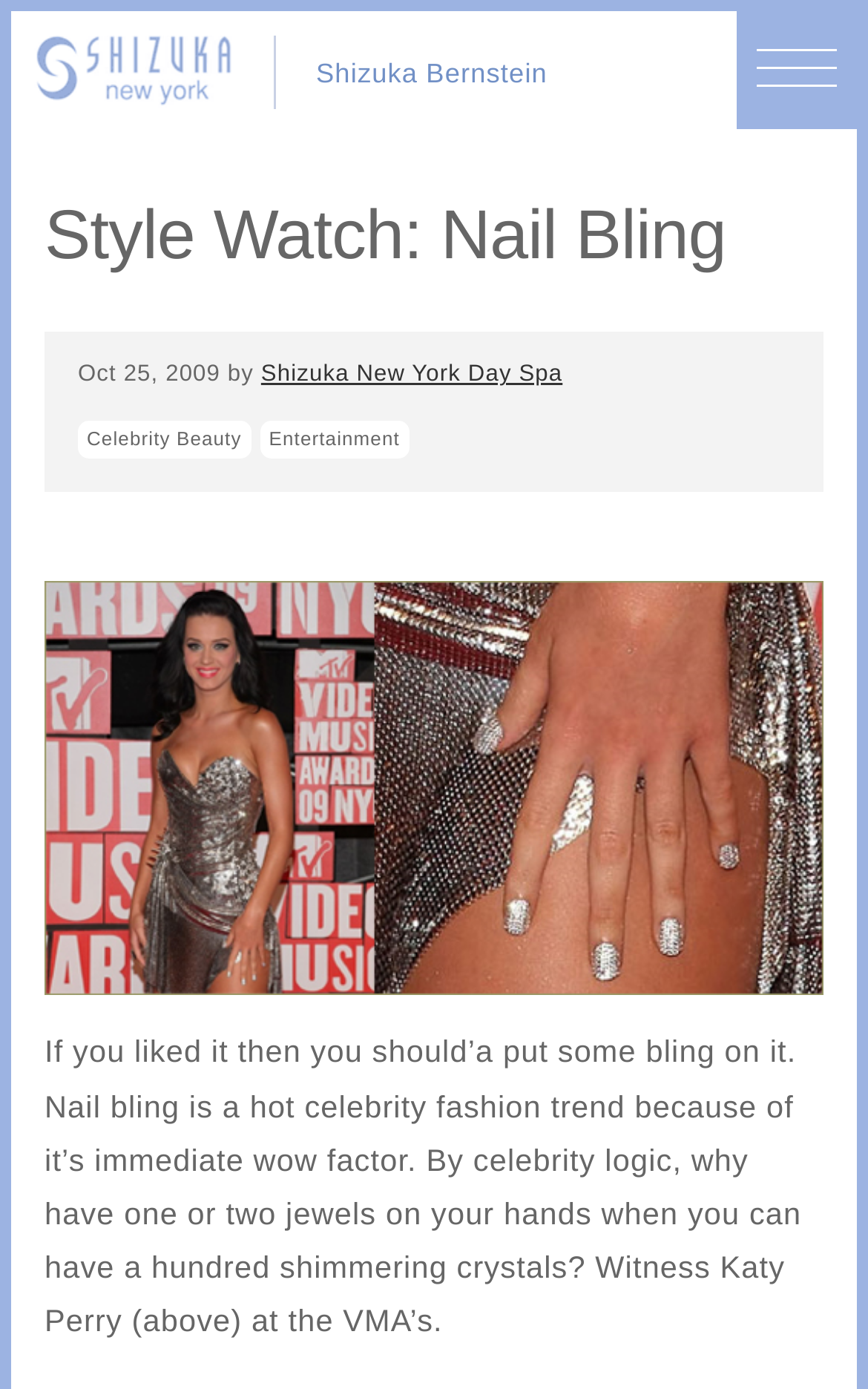Determine the bounding box of the UI component based on this description: "Shizuka Bernstein". The bounding box coordinates should be four float values between 0 and 1, i.e., [left, top, right, bottom].

[0.038, 0.026, 0.631, 0.079]